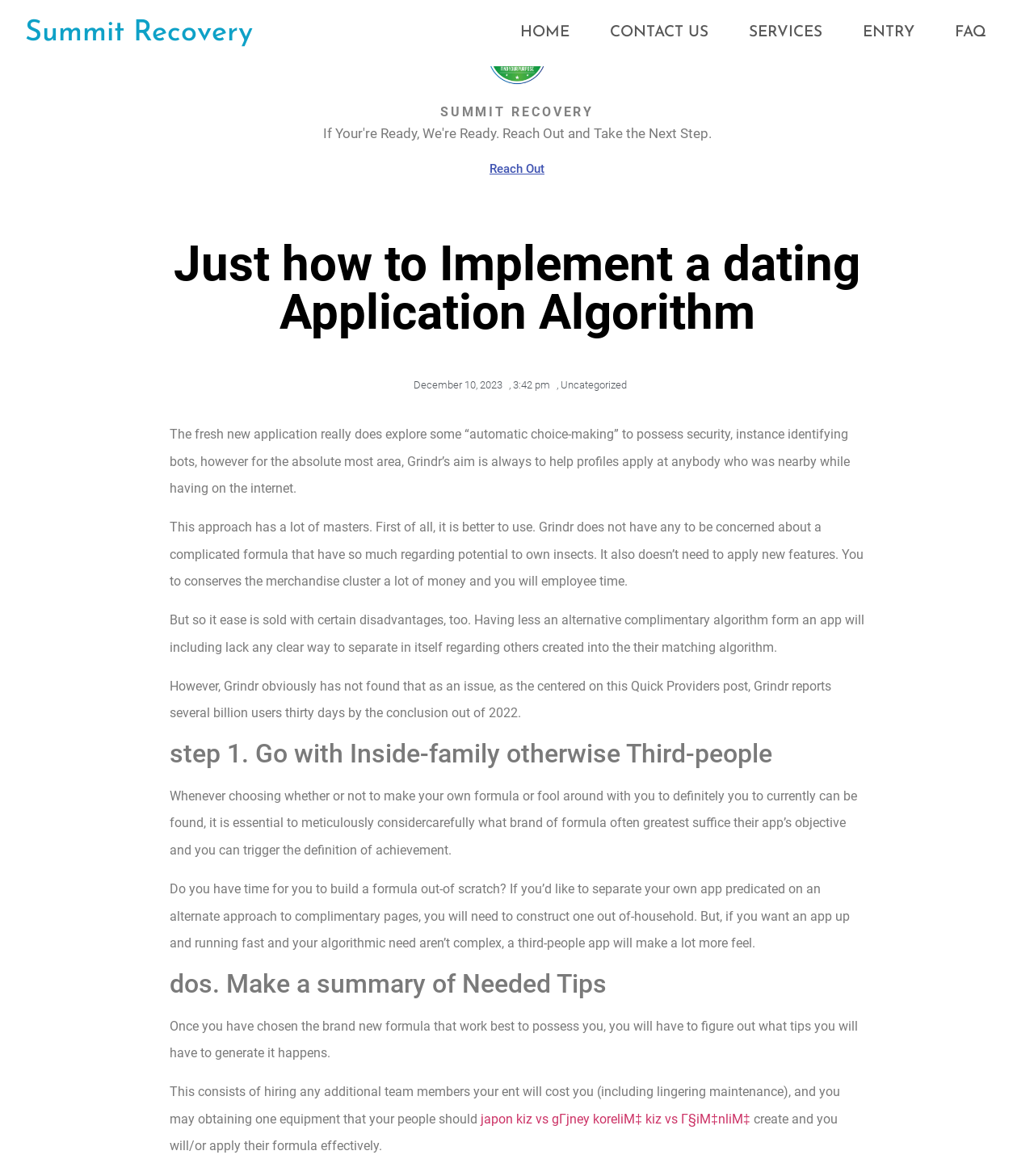What is the topic of the article?
Answer the question based on the image using a single word or a brief phrase.

Implementing a dating app algorithm